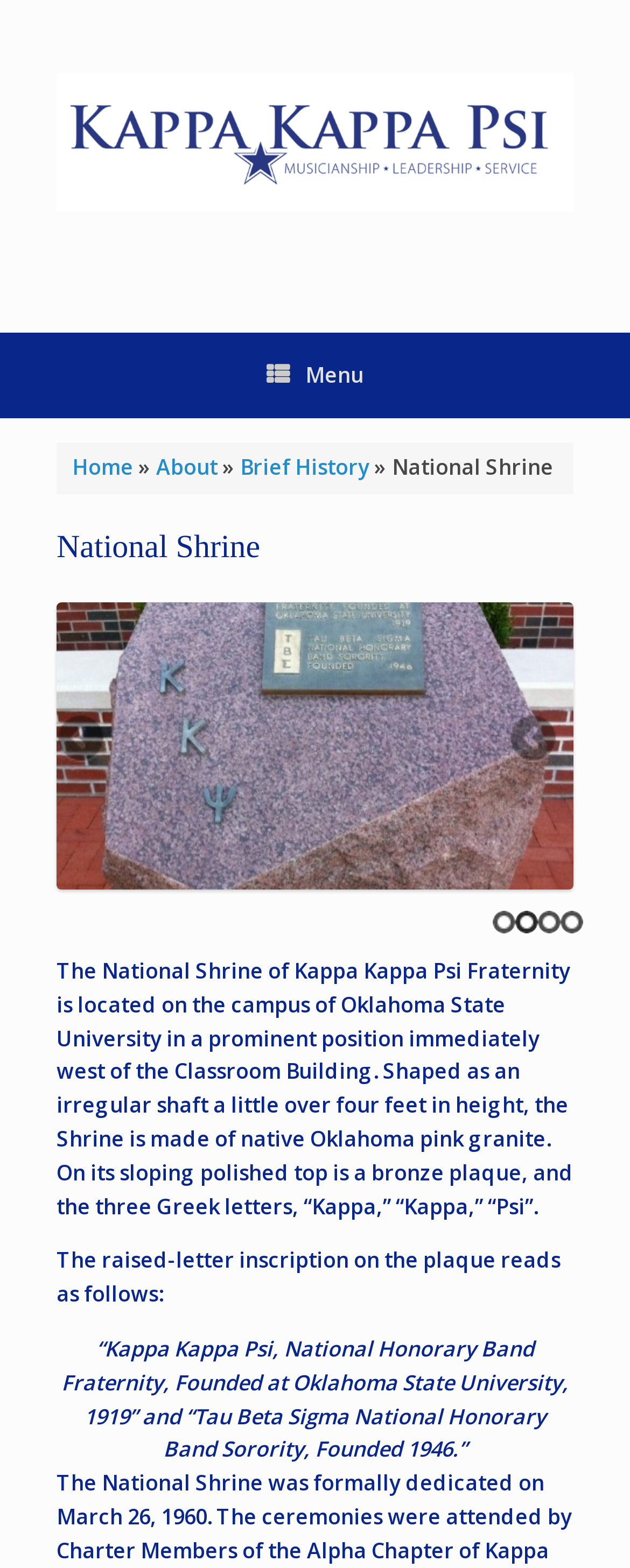Calculate the bounding box coordinates for the UI element based on the following description: "title="Kappa Kappa Psi"". Ensure the coordinates are four float numbers between 0 and 1, i.e., [left, top, right, bottom].

[0.09, 0.046, 0.91, 0.135]